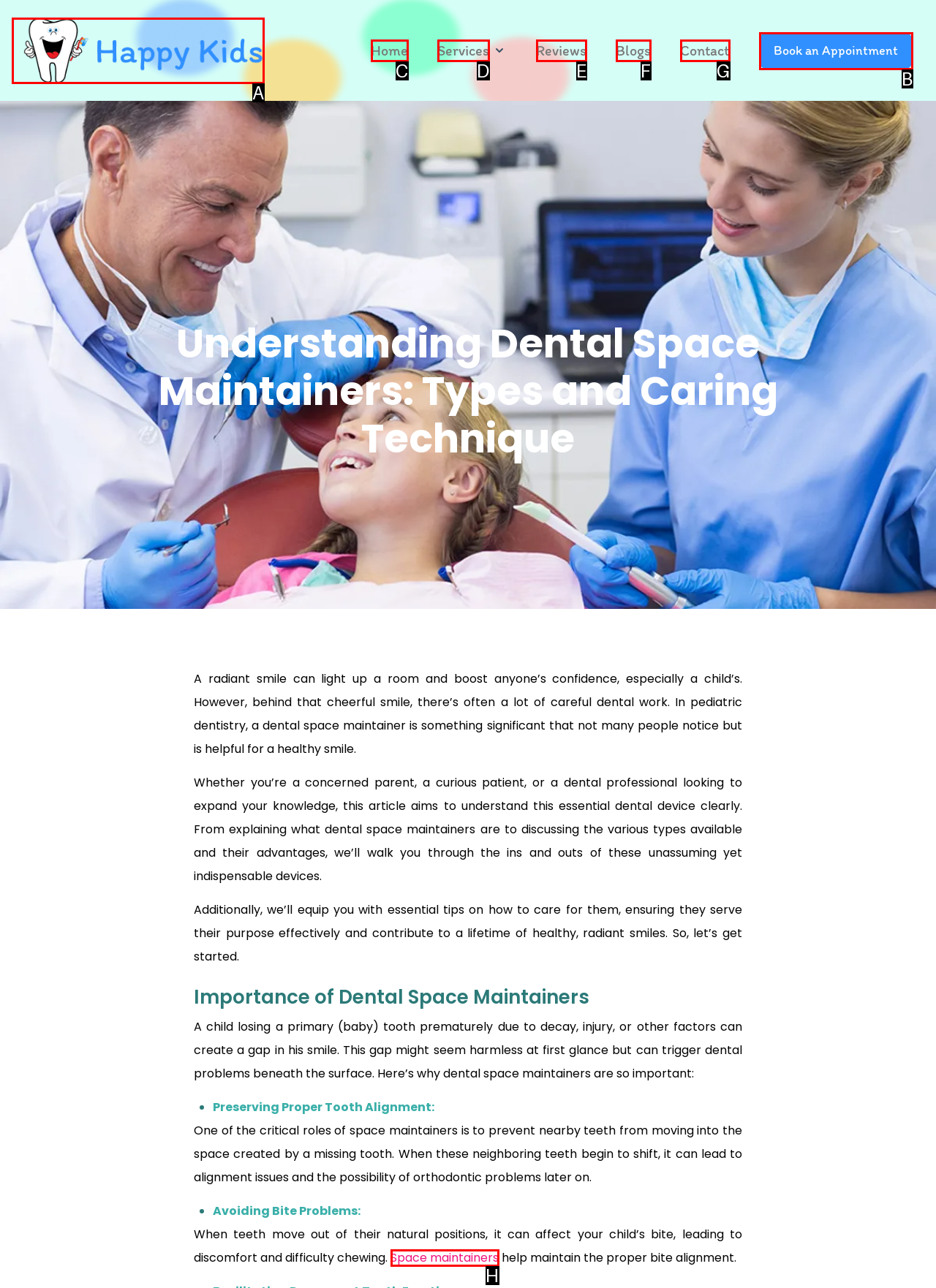Tell me which UI element to click to fulfill the given task: Book an Appointment. Respond with the letter of the correct option directly.

B